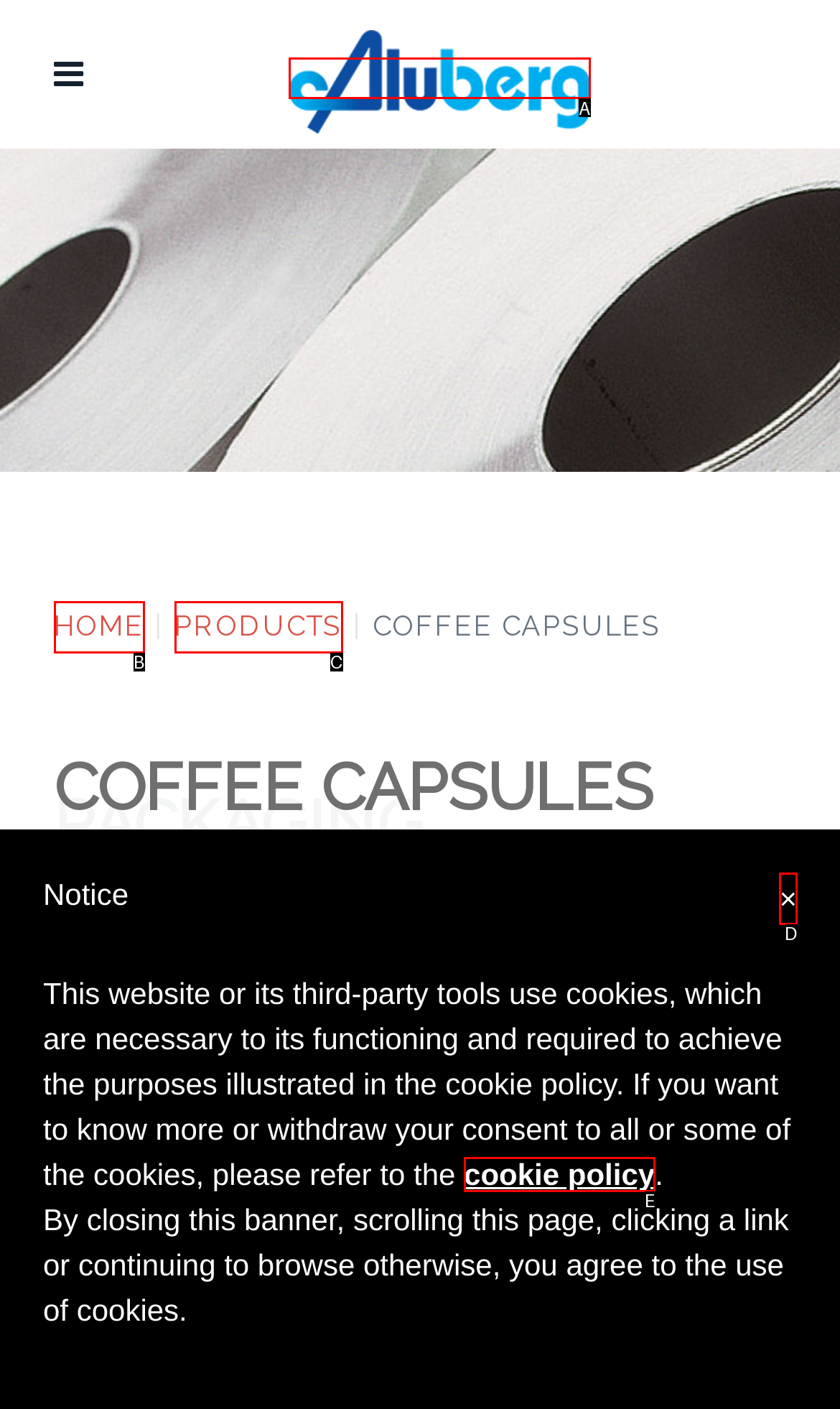Choose the HTML element that aligns with the description: Nationwide Tax Relief: 844-638-0800. Indicate your choice by stating the letter.

None